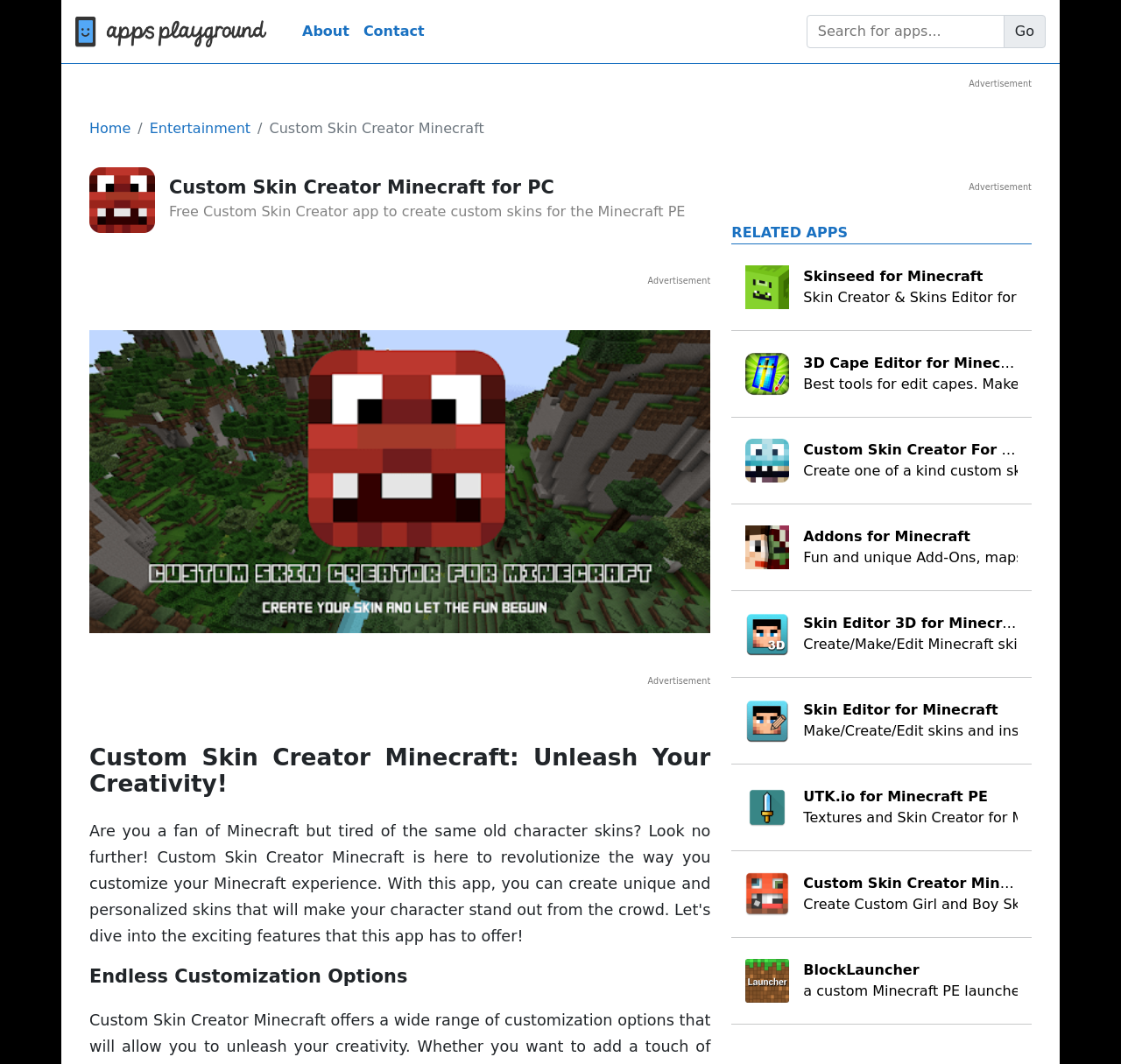Find the bounding box coordinates of the clickable region needed to perform the following instruction: "Click the 'Home' link". The coordinates should be provided as four float numbers between 0 and 1, i.e., [left, top, right, bottom].

[0.08, 0.111, 0.117, 0.131]